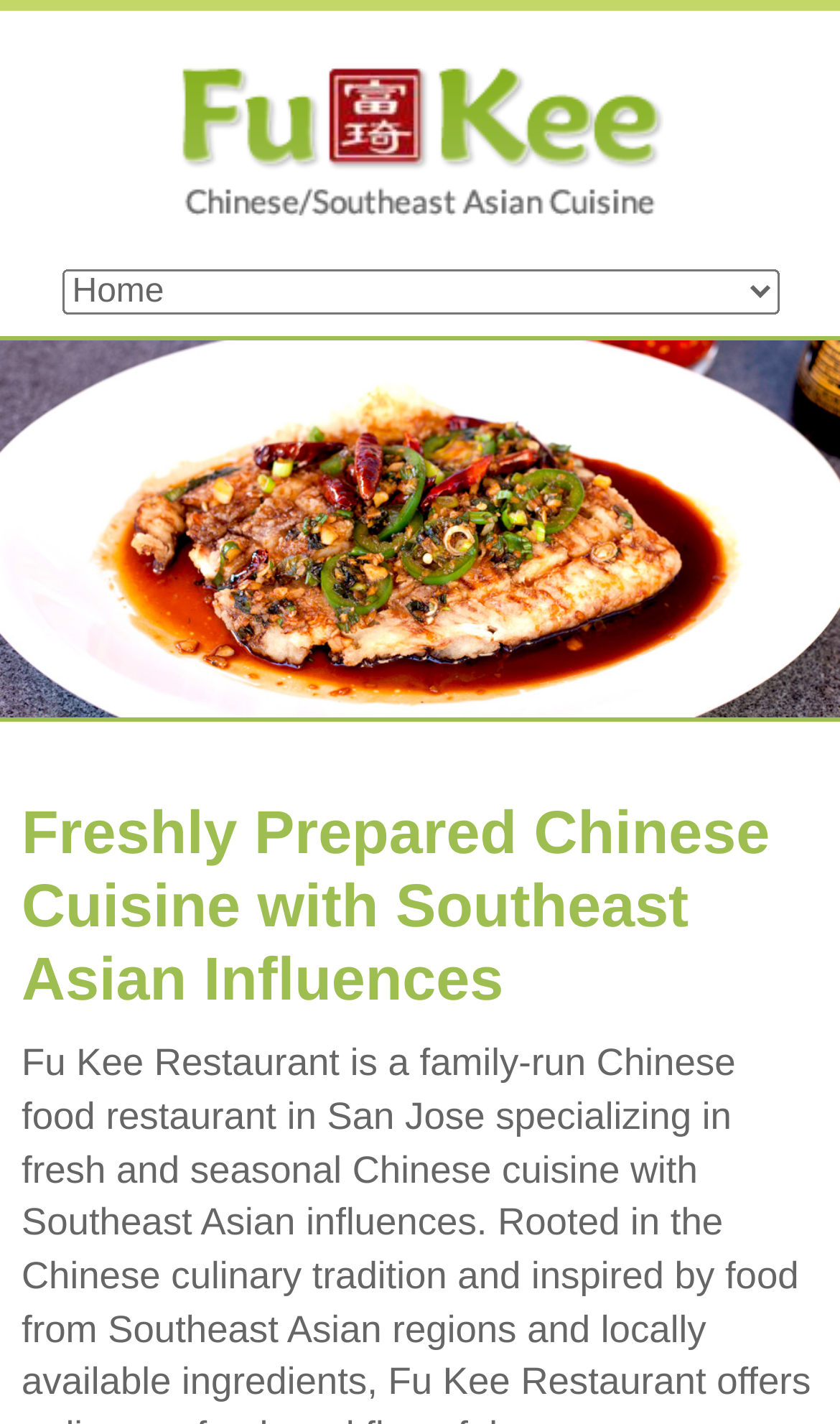Consider the image and give a detailed and elaborate answer to the question: 
What is the logo of Fu Kee Restaurant?

The image 'Fu Kee Restaurant' [0.212, 0.045, 0.788, 0.151] is likely the logo of Fu Kee Restaurant, as it is located at the top of the webpage and has a similar name to the link 'Fu Kee Restaurant' [0.212, 0.132, 0.788, 0.157].